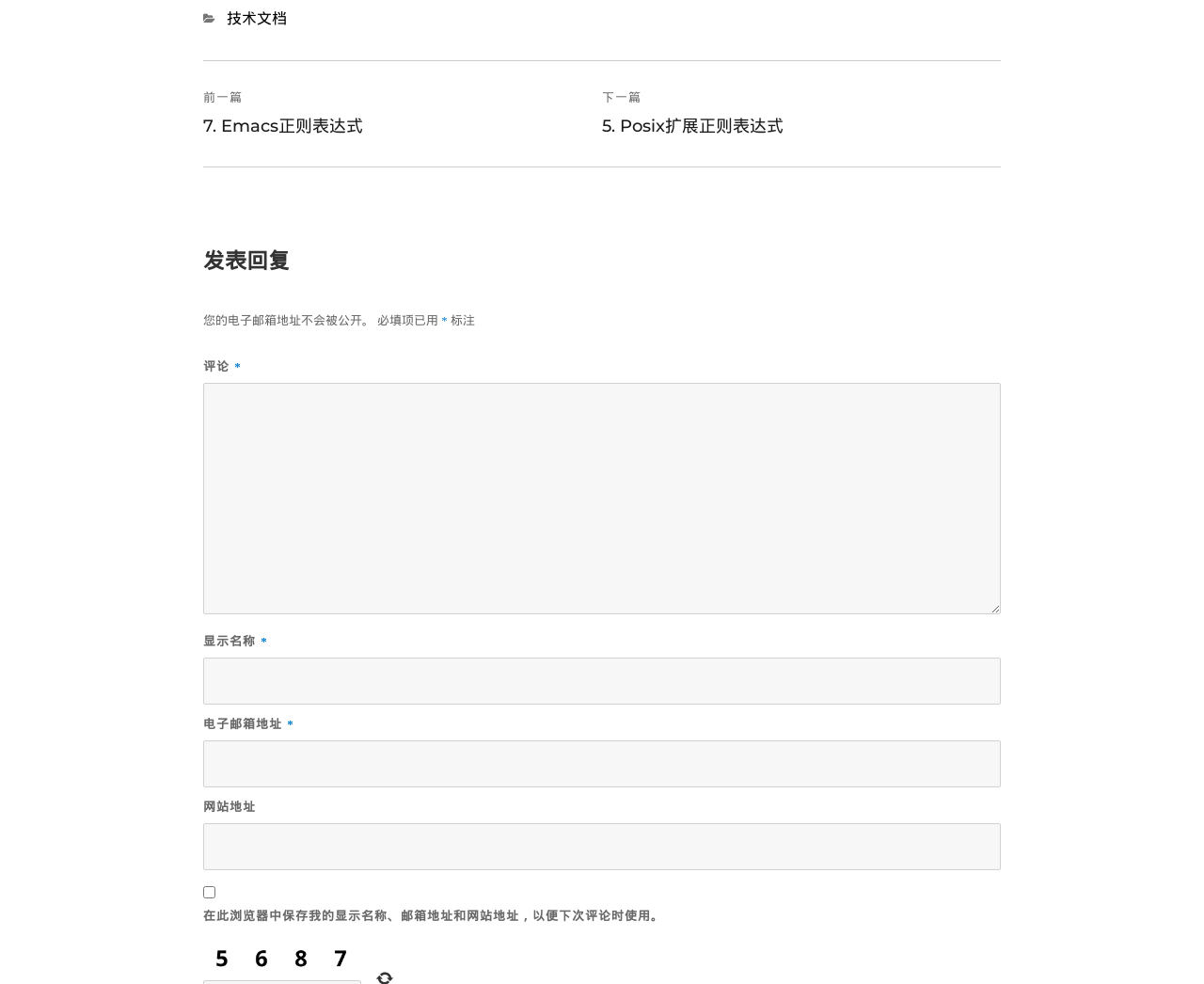What is the purpose of the checkbox?
Based on the image, give a one-word or short phrase answer.

Save user information